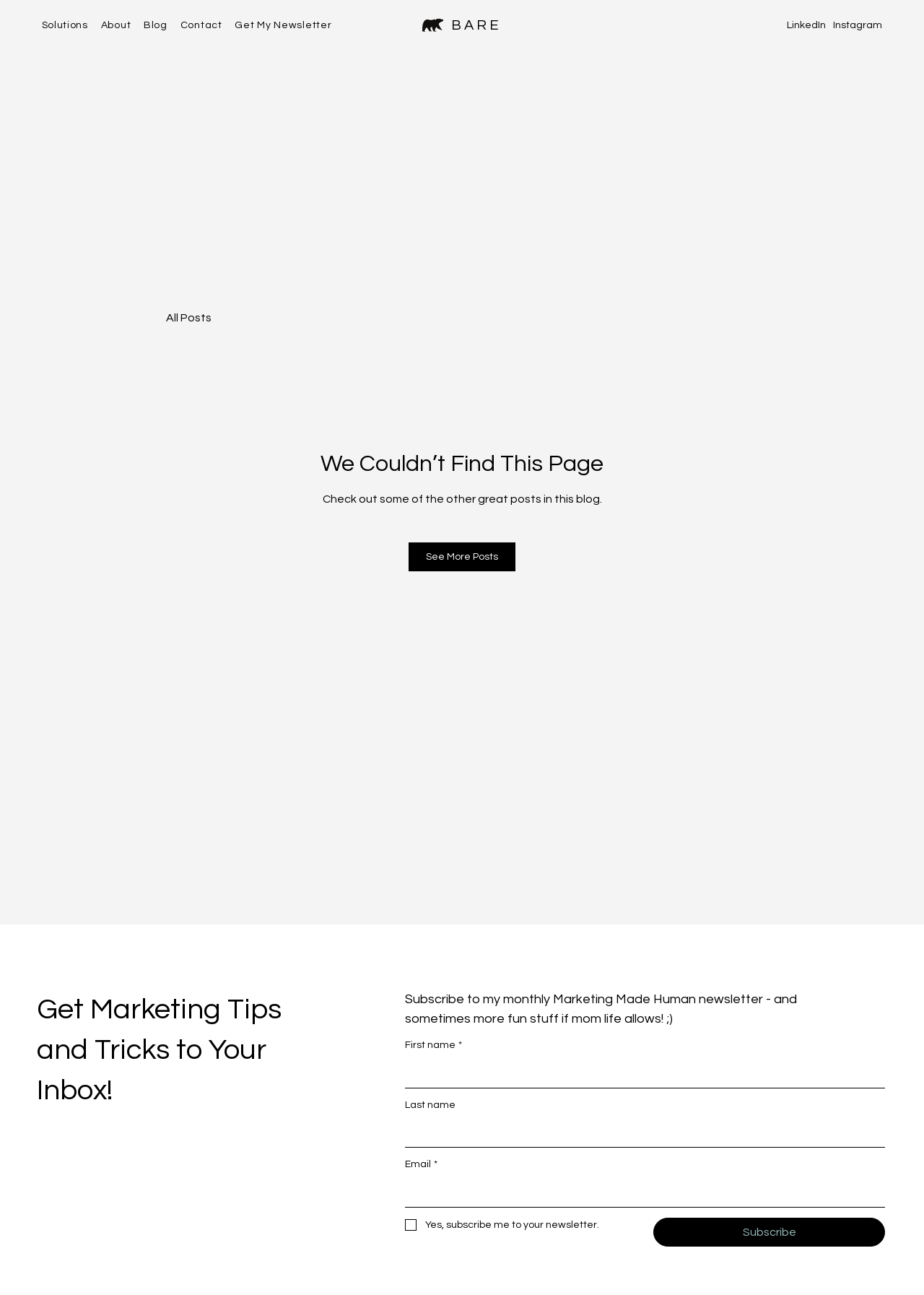How many social media links are there?
Please give a well-detailed answer to the question.

I counted the number of social media links by looking at the links 'LinkedIn' and 'Instagram' at the top right corner of the webpage.